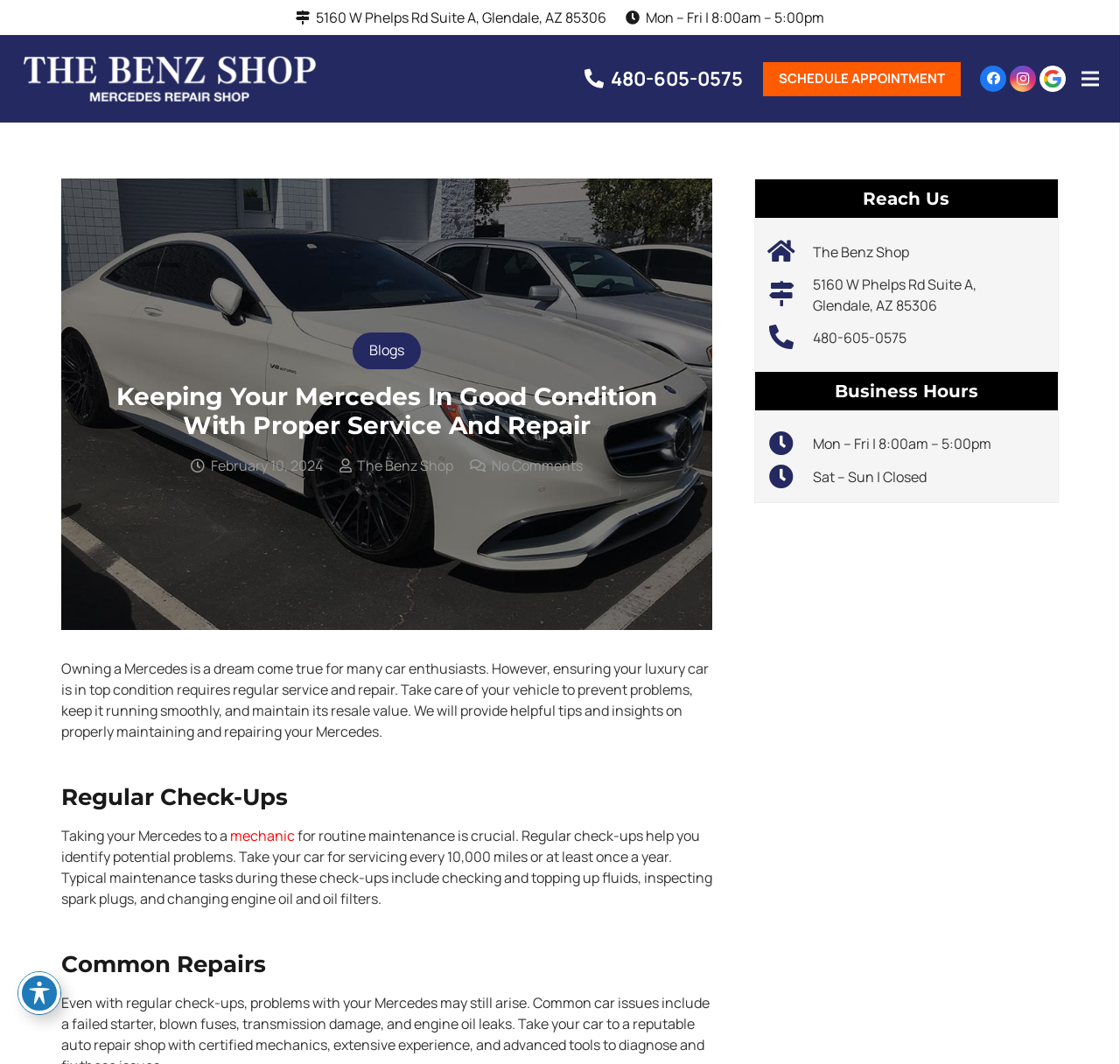Using the webpage screenshot and the element description 480-605-0575, determine the bounding box coordinates. Specify the coordinates in the format (top-left x, top-left y, bottom-right x, bottom-right y) with values ranging from 0 to 1.

[0.726, 0.308, 0.81, 0.327]